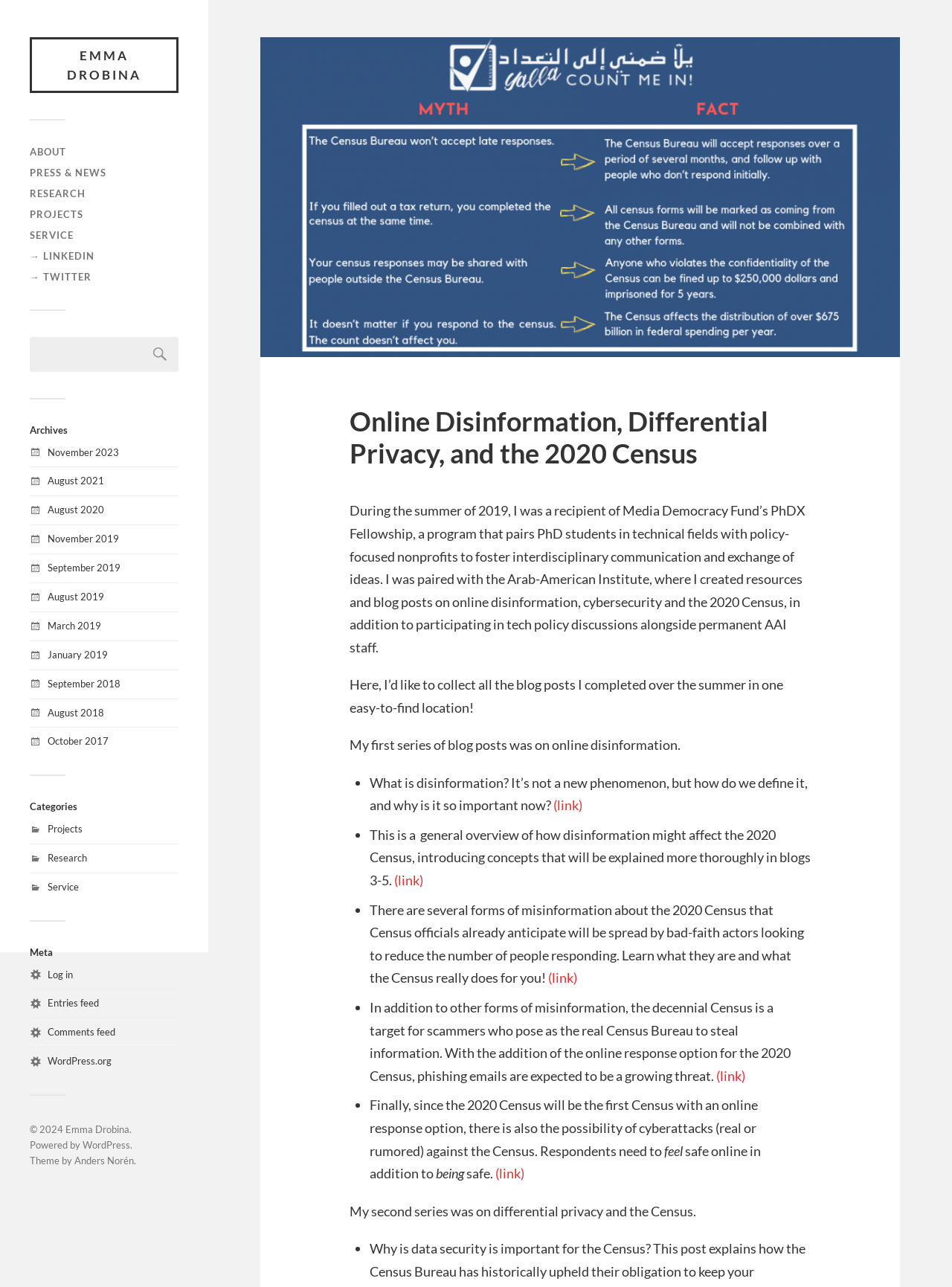Locate the coordinates of the bounding box for the clickable region that fulfills this instruction: "Search for something".

[0.031, 0.262, 0.188, 0.289]